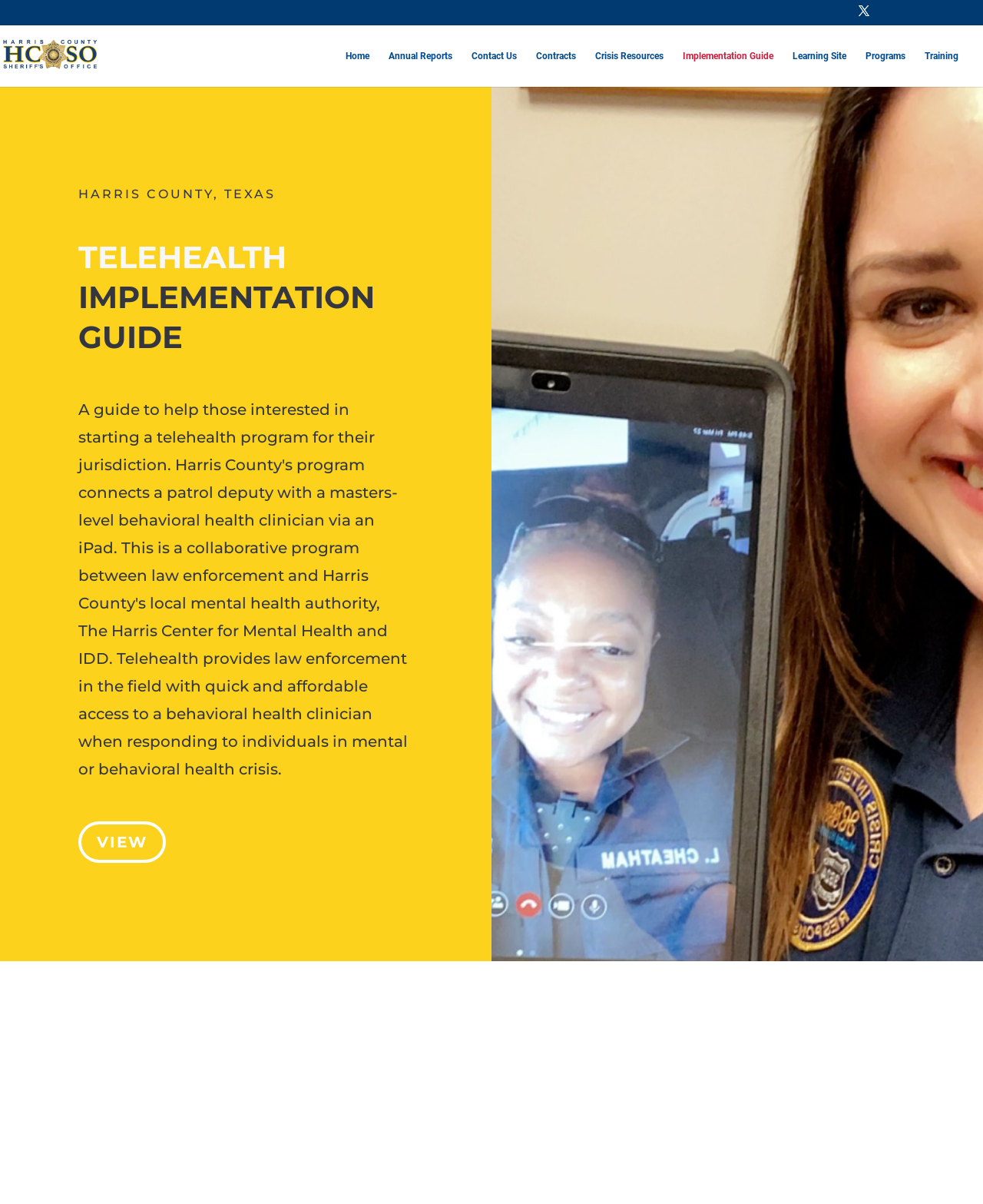Determine the bounding box coordinates of the clickable region to carry out the instruction: "Search for something".

[0.053, 0.02, 0.953, 0.022]